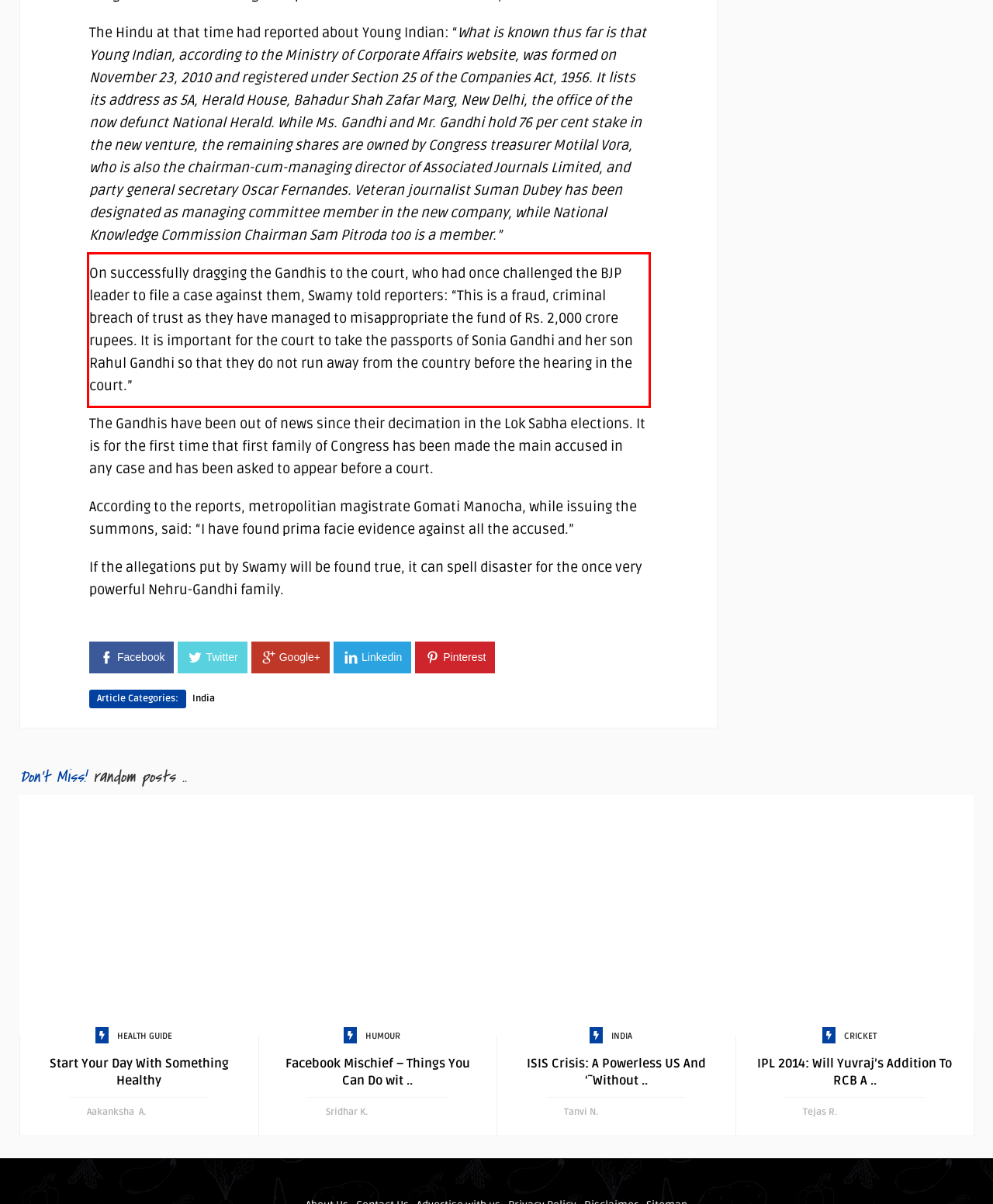Look at the webpage screenshot and recognize the text inside the red bounding box.

On successfully dragging the Gandhis to the court, who had once challenged the BJP leader to file a case against them, Swamy told reporters: “This is a fraud, criminal breach of trust as they have managed to misappropriate the fund of Rs. 2,000 crore rupees. It is important for the court to take the passports of Sonia Gandhi and her son Rahul Gandhi so that they do not run away from the country before the hearing in the court.”